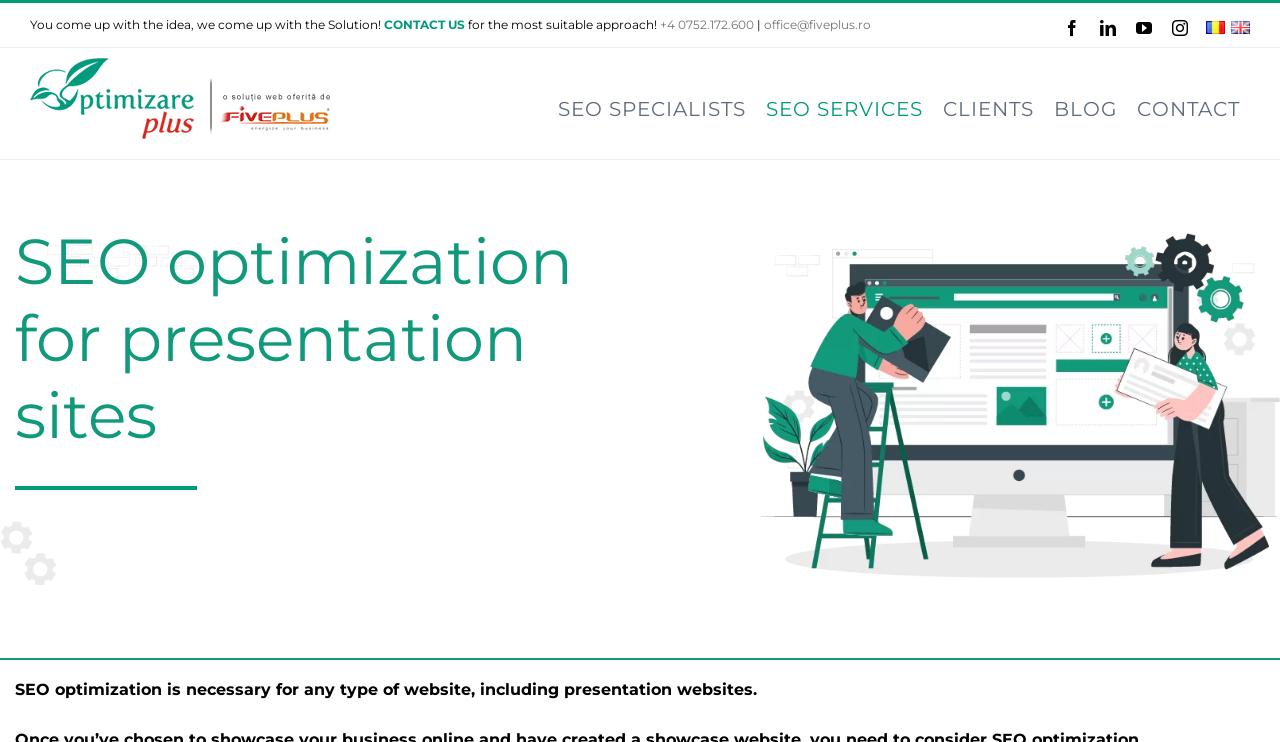Identify the bounding box coordinates of the part that should be clicked to carry out this instruction: "Click the CONTACT US button".

[0.3, 0.023, 0.363, 0.043]